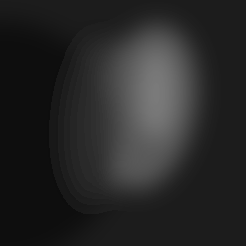Answer the question below using just one word or a short phrase: 
What is the purpose of the Activated Charcoal Bar Soap?

Deep cleansing hydration boost